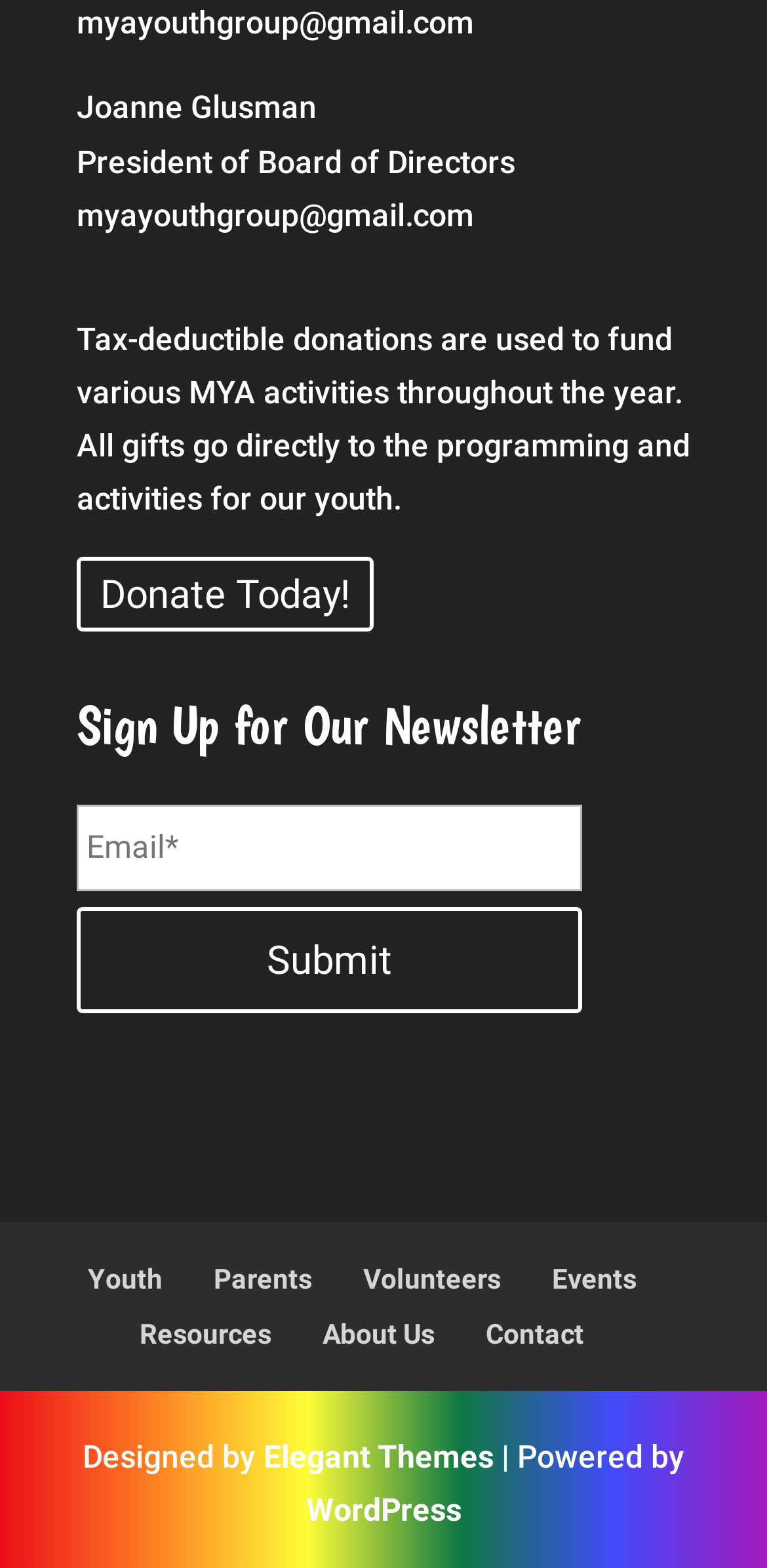Please specify the bounding box coordinates of the region to click in order to perform the following instruction: "Click on the Contact link".

[0.633, 0.841, 0.762, 0.861]